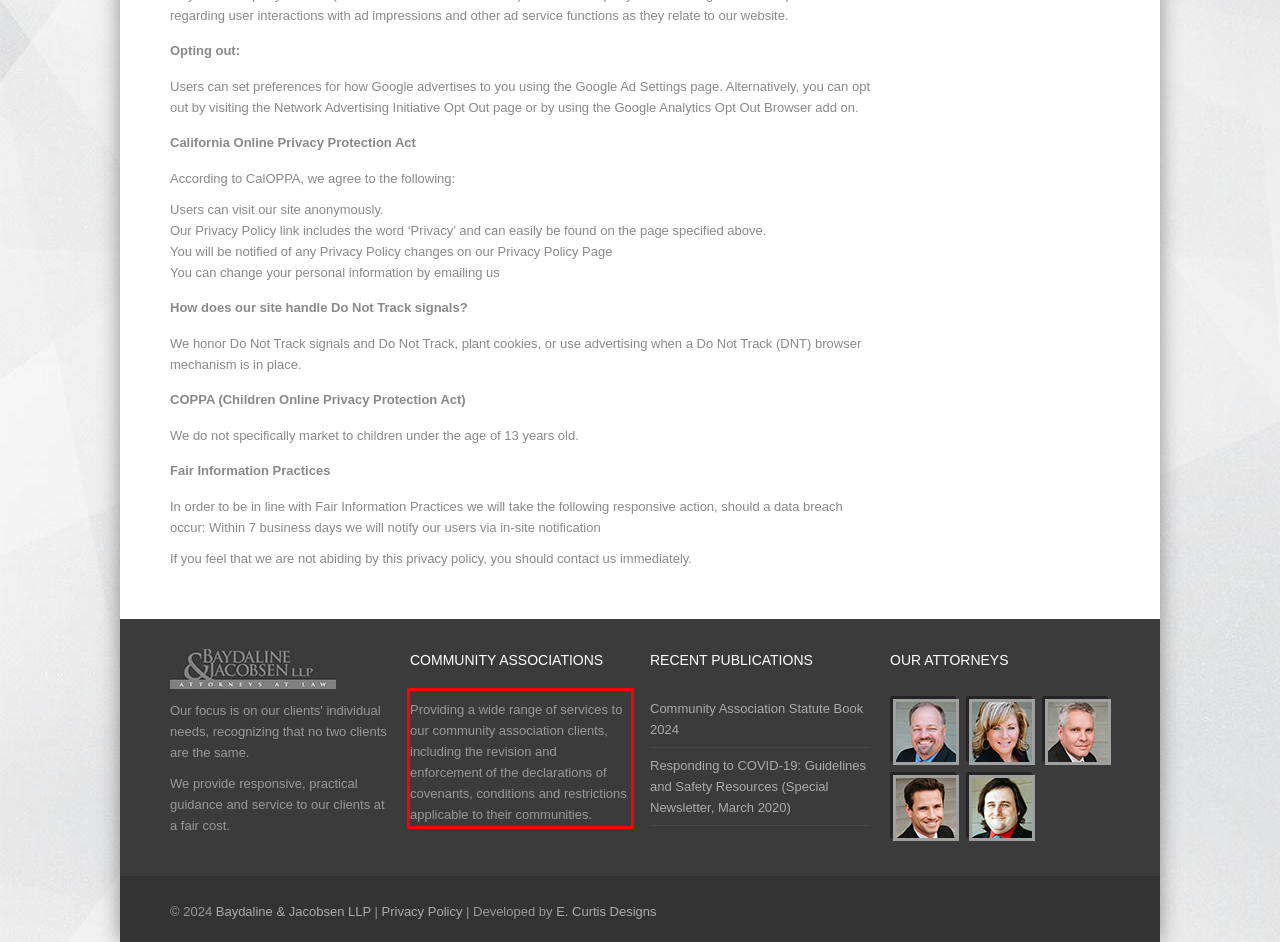The screenshot you have been given contains a UI element surrounded by a red rectangle. Use OCR to read and extract the text inside this red rectangle.

Providing a wide range of services to our community association clients, including the revision and enforcement of the declarations of covenants, conditions and restrictions applicable to their communities.